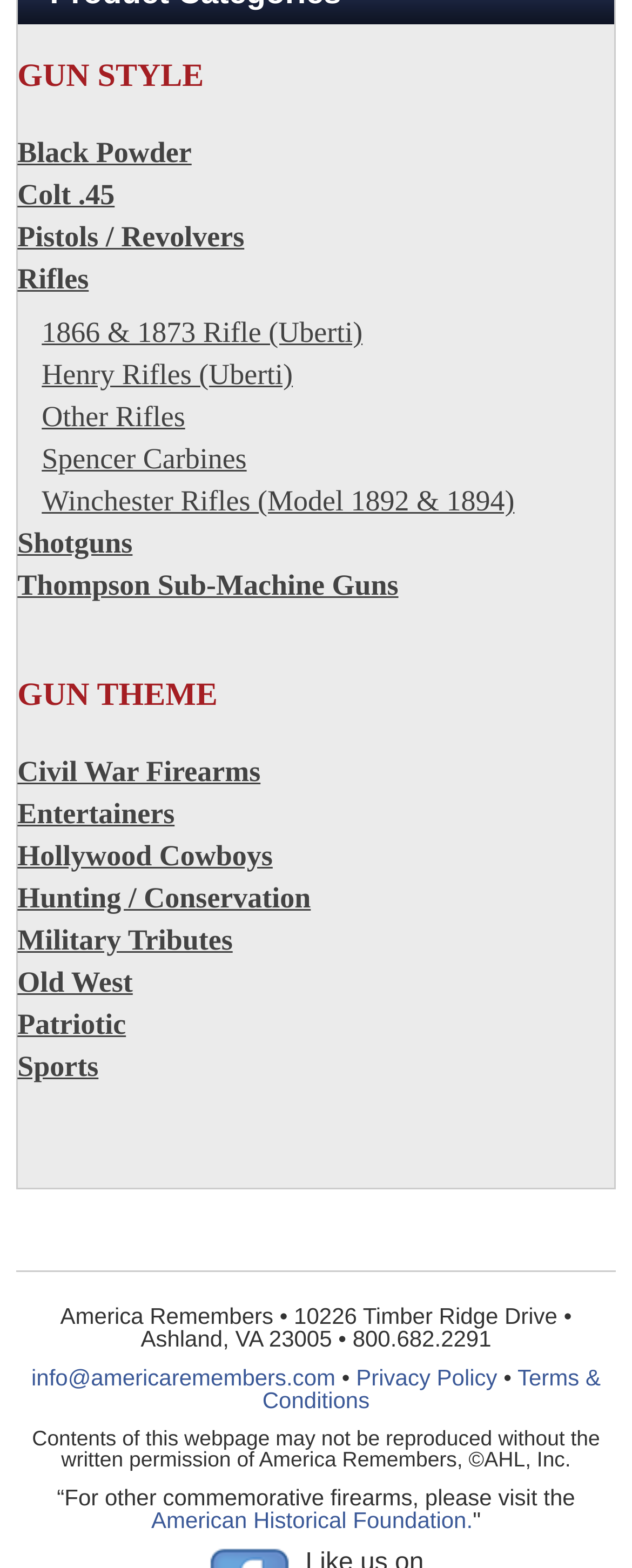Reply to the question with a single word or phrase:
What is the address of the company?

10226 Timber Ridge Drive, Ashland, VA 23005